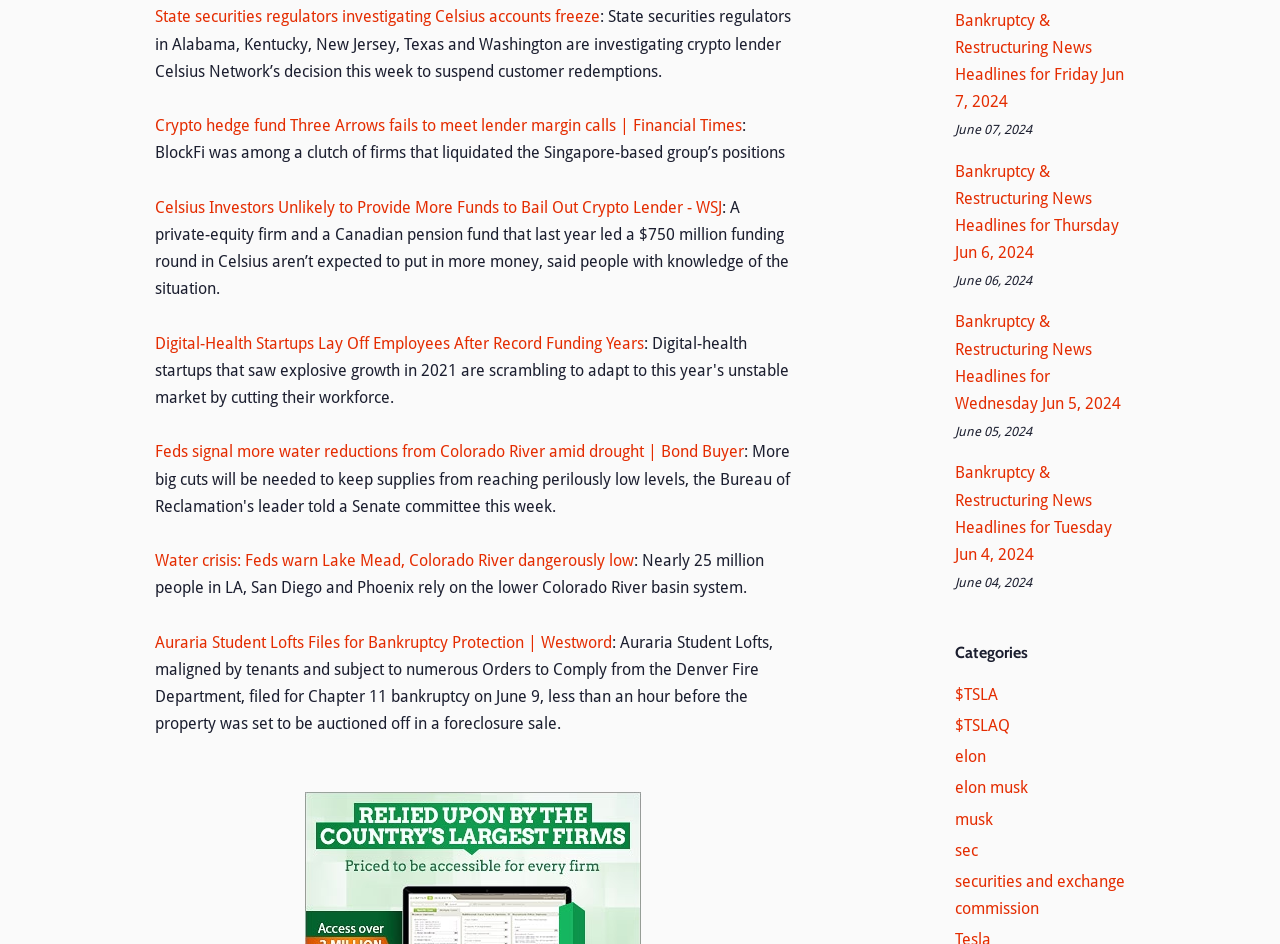Identify the bounding box coordinates for the UI element described by the following text: "securities and exchange commission". Provide the coordinates as four float numbers between 0 and 1, in the format [left, top, right, bottom].

[0.746, 0.924, 0.879, 0.973]